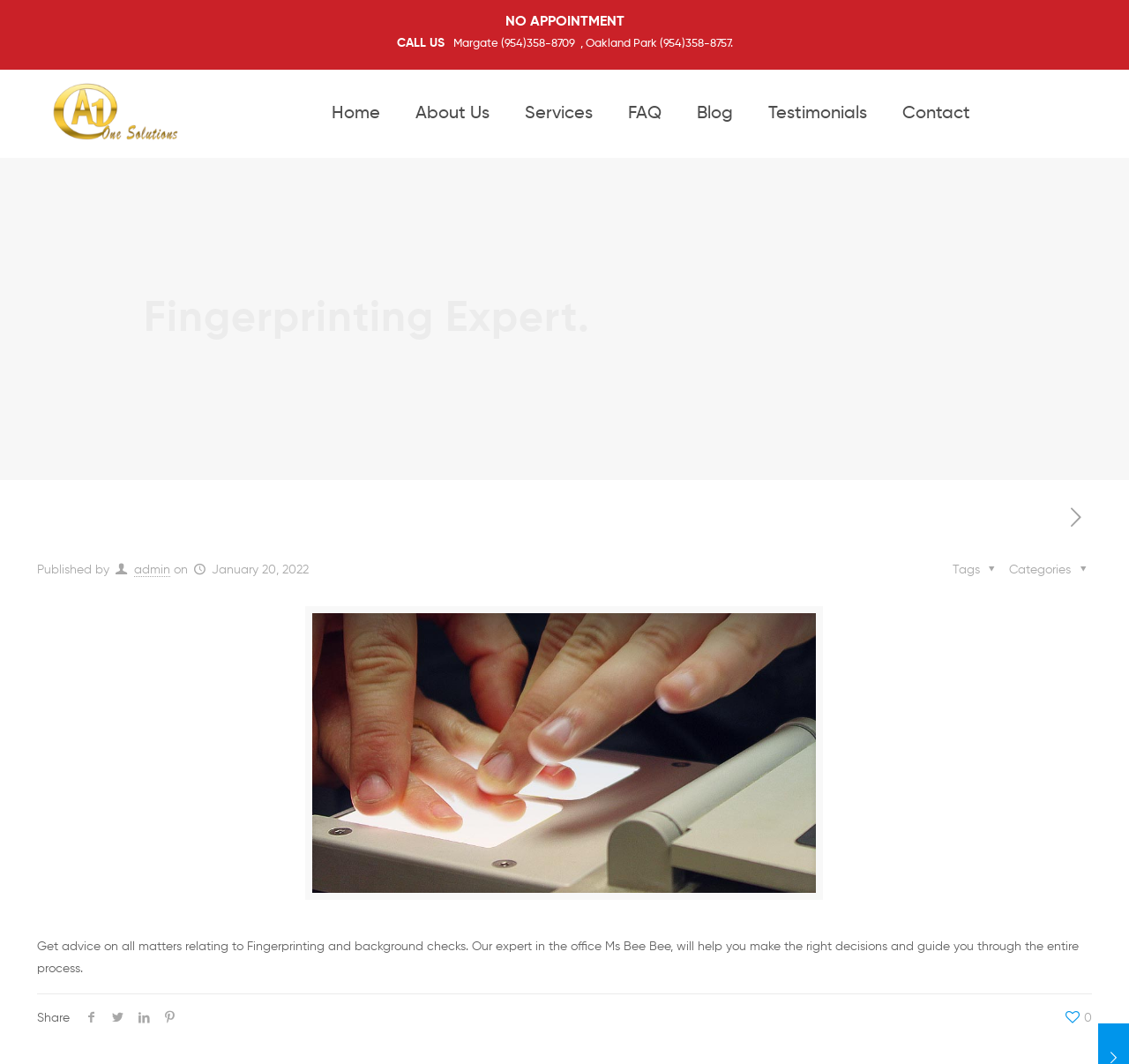Using the provided description About Us, find the bounding box coordinates for the UI element. Provide the coordinates in (top-left x, top-left y, bottom-right x, bottom-right y) format, ensuring all values are between 0 and 1.

[0.352, 0.066, 0.449, 0.132]